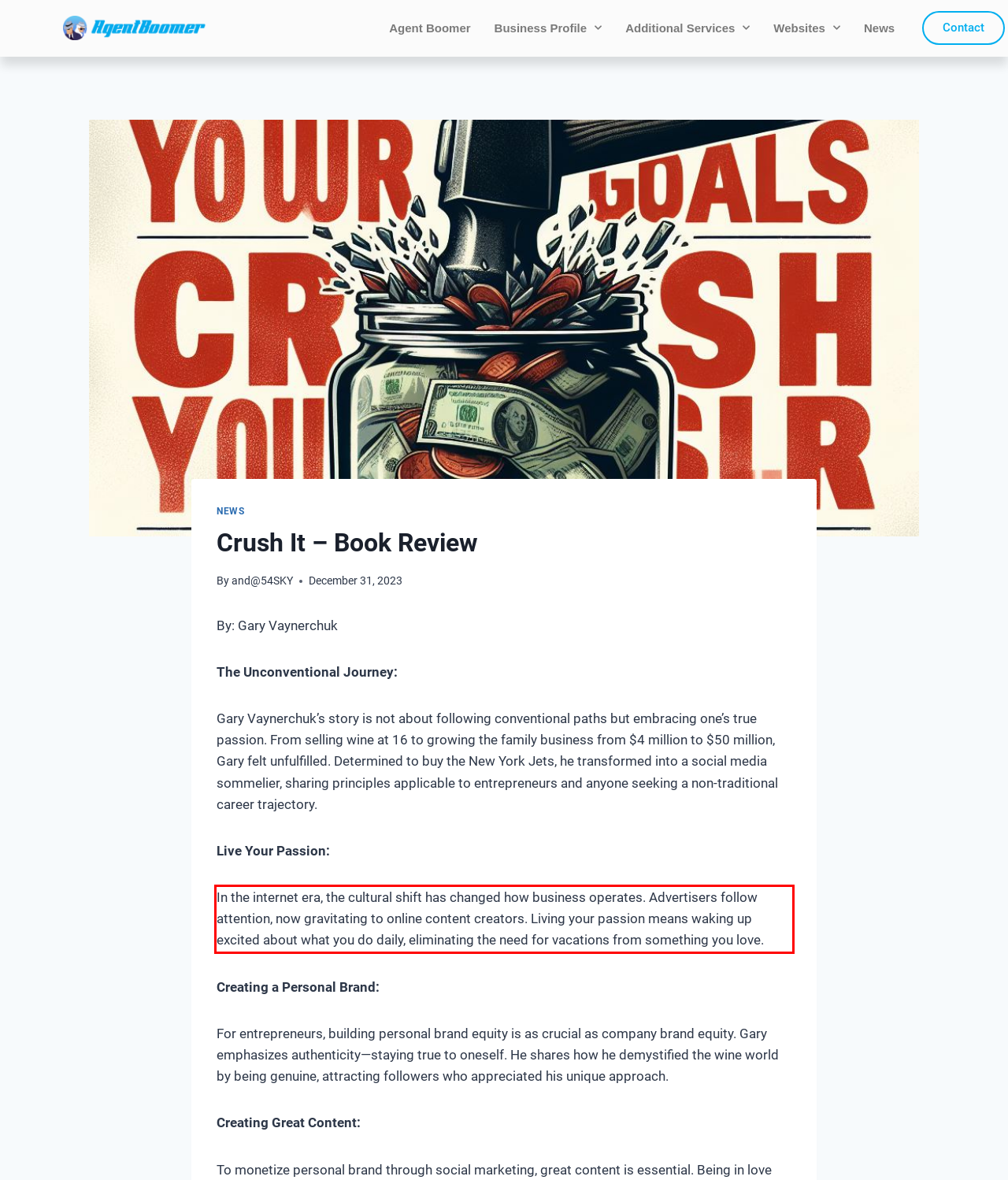You are presented with a screenshot containing a red rectangle. Extract the text found inside this red bounding box.

In the internet era, the cultural shift has changed how business operates. Advertisers follow attention, now gravitating to online content creators. Living your passion means waking up excited about what you do daily, eliminating the need for vacations from something you love.